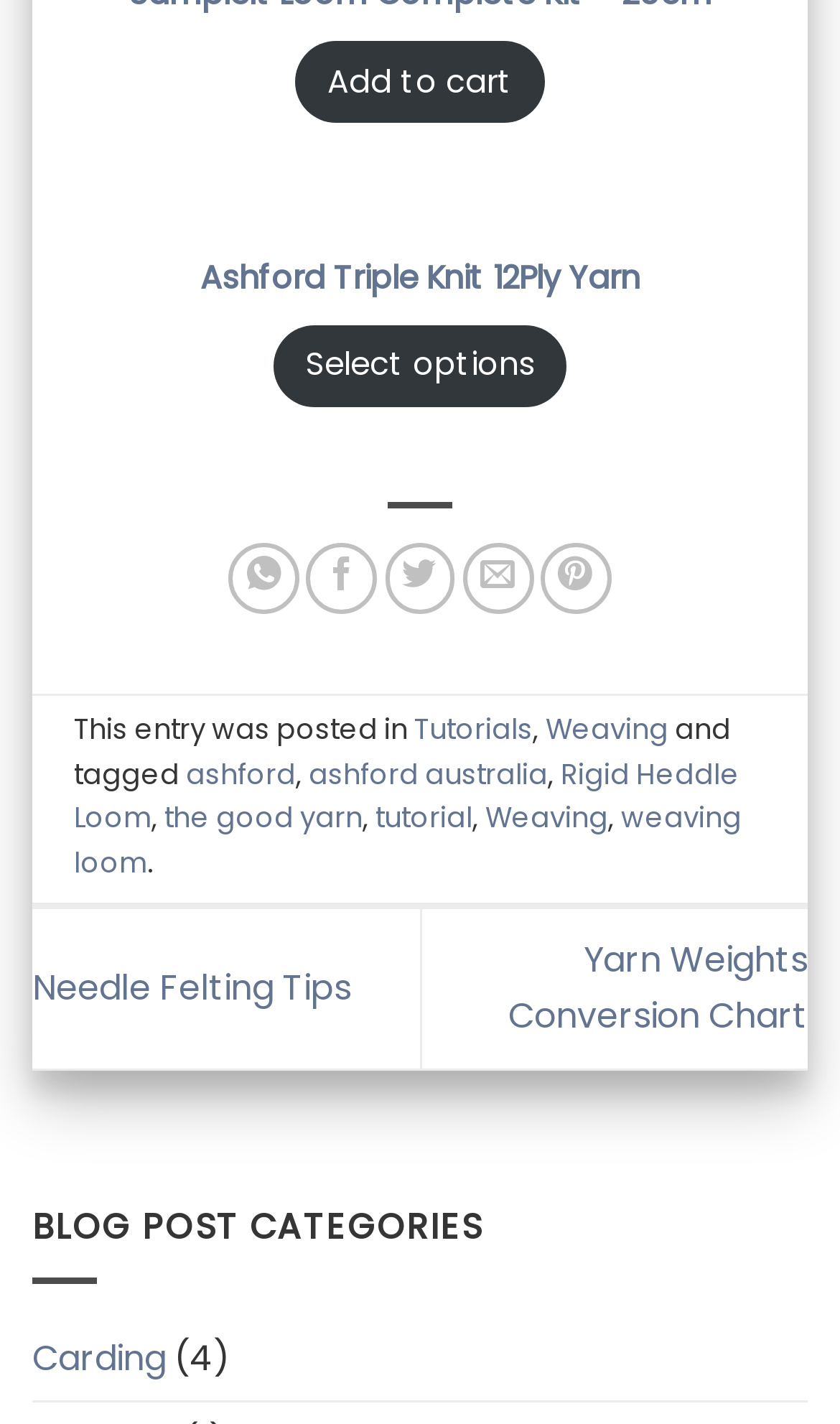Locate the bounding box coordinates of the area where you should click to accomplish the instruction: "Read more about 'SampleIt Loom Complete Kit - 25cm'".

[0.352, 0.029, 0.648, 0.087]